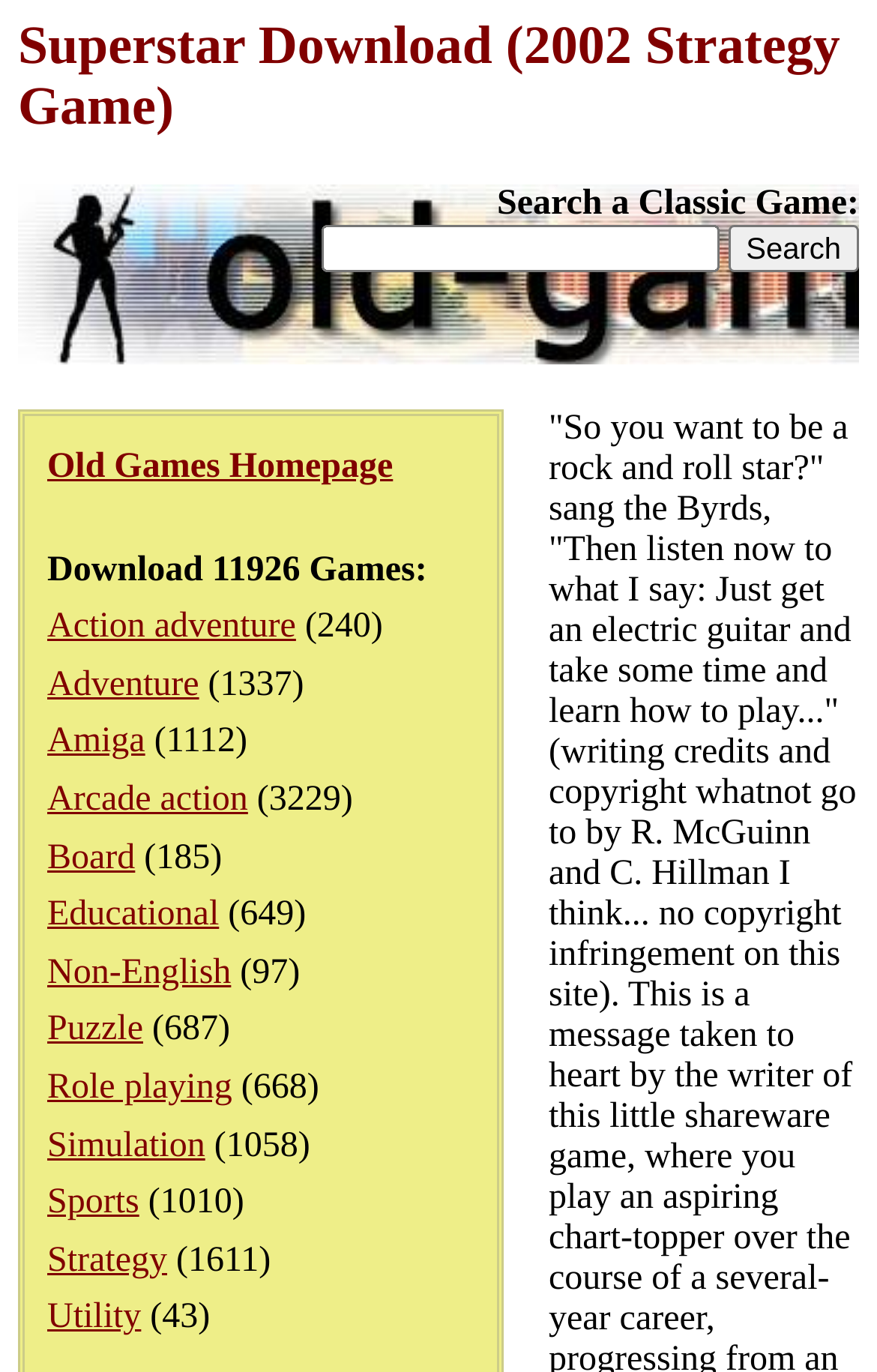Explain the webpage in detail.

The webpage is about downloading classic games, specifically the 2002 strategy game "Superstar Download". At the top, there is a heading with the same title. Below the heading, there is a search bar with a label "Search a Classic Game:" and a "Search" button to the right. 

On the left side, there is a section with a link to the "Old Games Homepage". Below this link, there is a list of game categories, including "Action adventure", "Adventure", "Amiga", and many others, each with a corresponding number of games in parentheses. These categories are listed vertically, with the category names on the left and the numbers on the right.

The webpage does not appear to have any images. The layout is primarily text-based, with a focus on providing a list of game categories and a search function to find specific games.